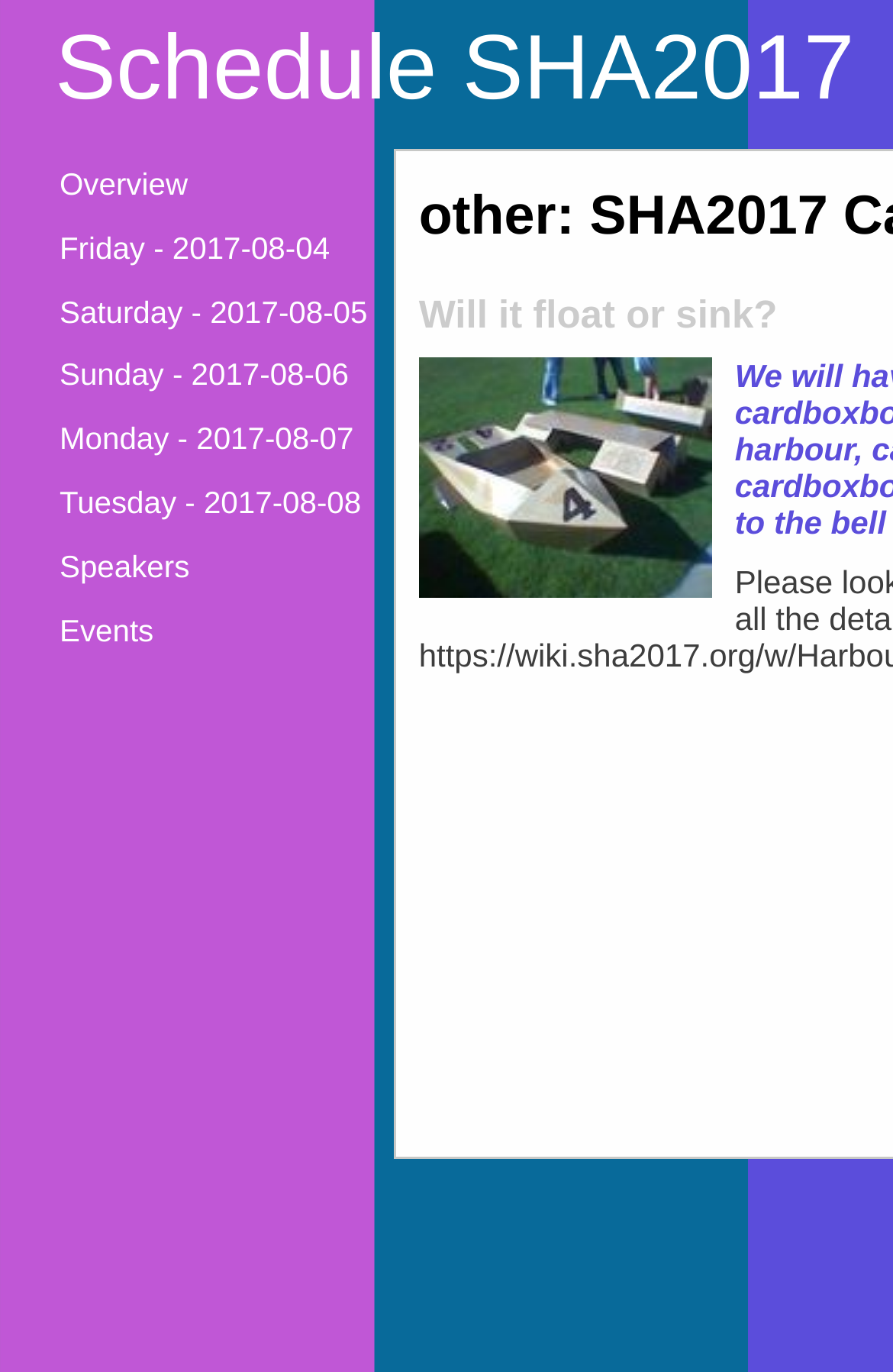Based on the visual content of the image, answer the question thoroughly: What is the position of the 'Speakers' link?

By comparing the y1 and y2 coordinates of the 'Speakers' link with other links, I found that it is located below the 'Friday - 2017-08-04' link, indicating its vertical position on the webpage.